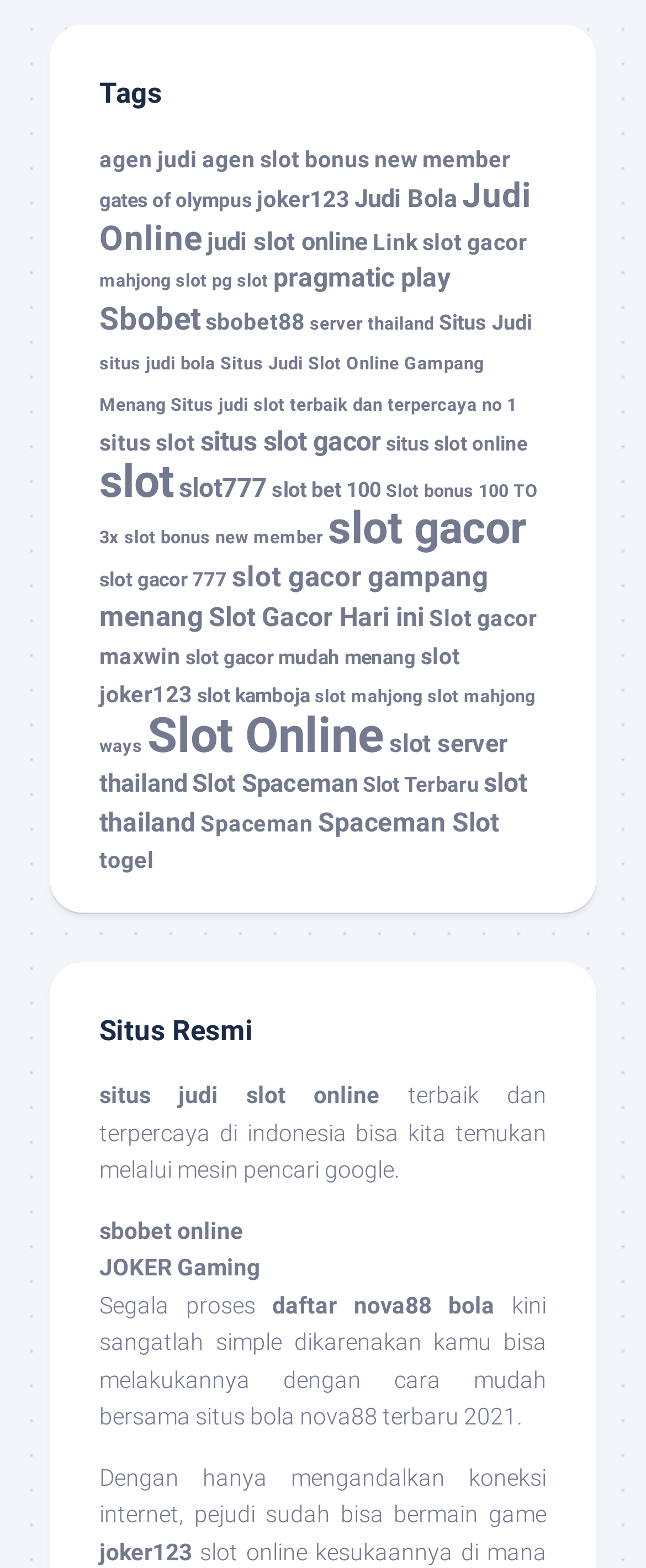What is the name of the first link under 'Tags'?
Refer to the image and provide a one-word or short phrase answer.

agen judi